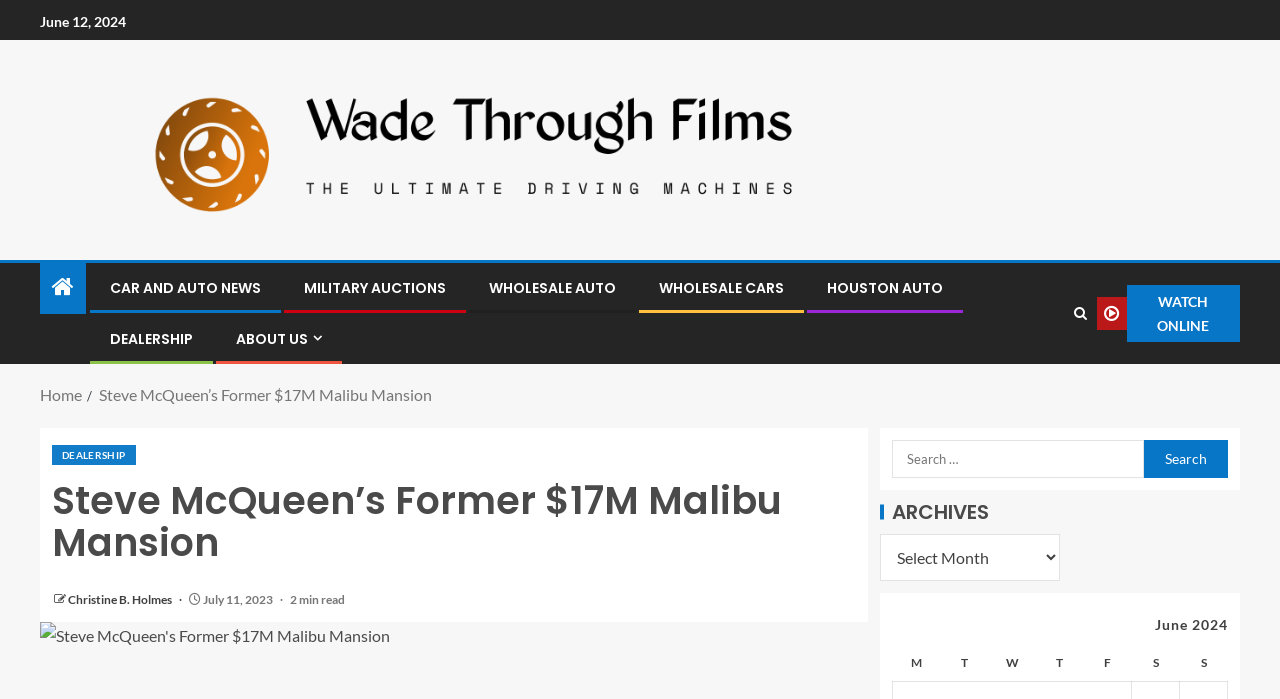Highlight the bounding box coordinates of the region I should click on to meet the following instruction: "Click on the 'Wade Through Films' link".

[0.031, 0.197, 0.709, 0.225]